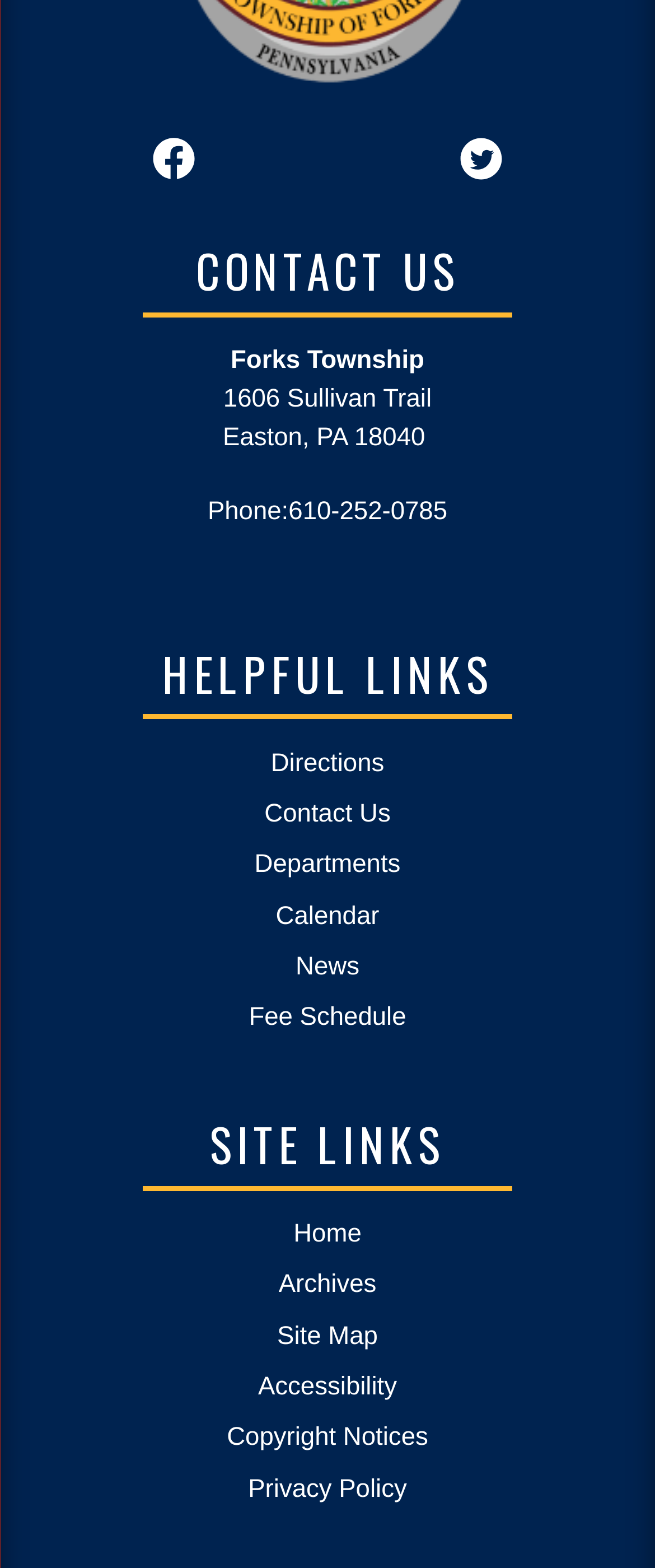Please find and report the bounding box coordinates of the element to click in order to perform the following action: "Contact us by phone". The coordinates should be expressed as four float numbers between 0 and 1, in the format [left, top, right, bottom].

[0.44, 0.317, 0.683, 0.335]